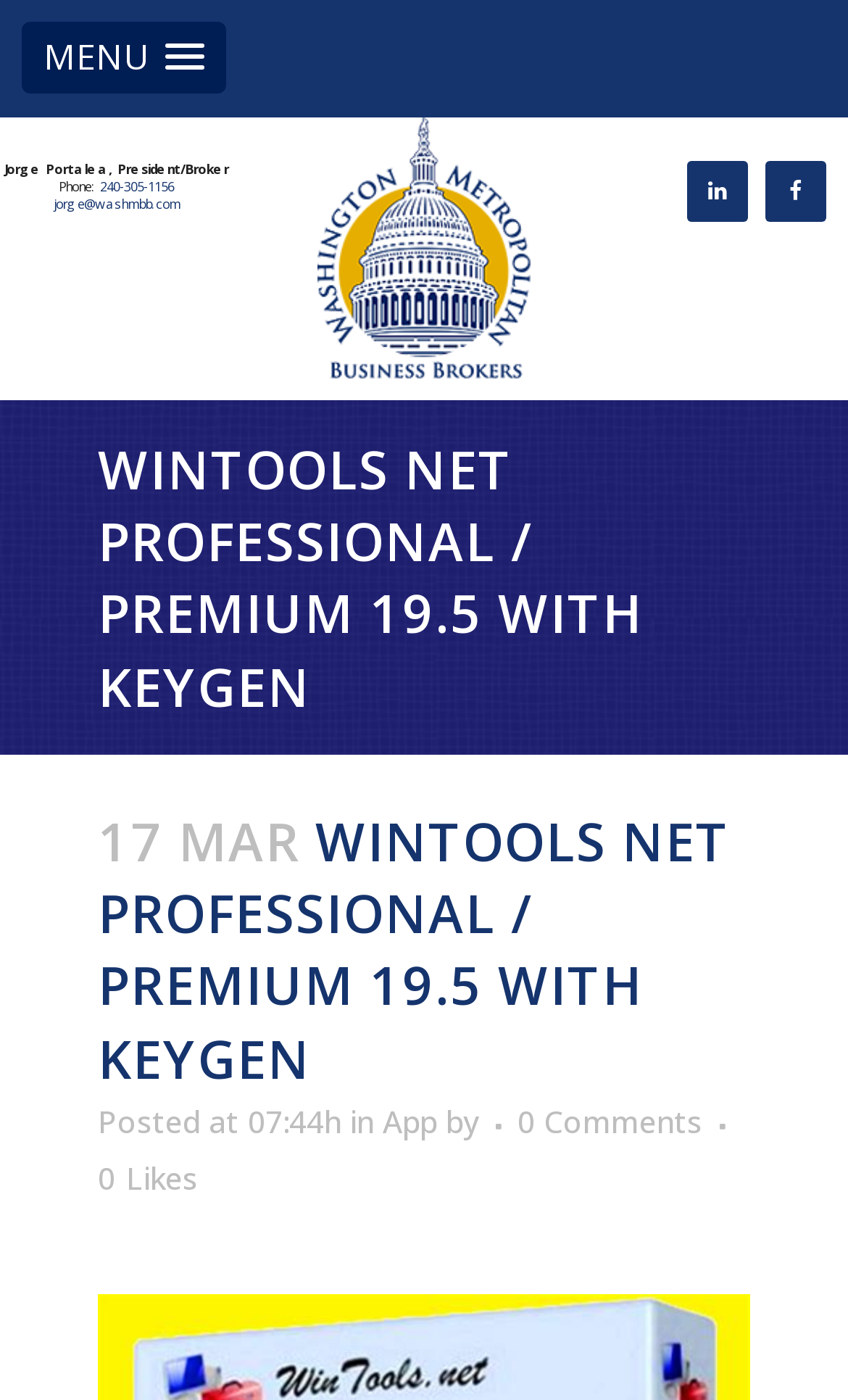Please identify the bounding box coordinates of the element I need to click to follow this instruction: "Visit the LinkedIn page".

[0.81, 0.115, 0.882, 0.158]